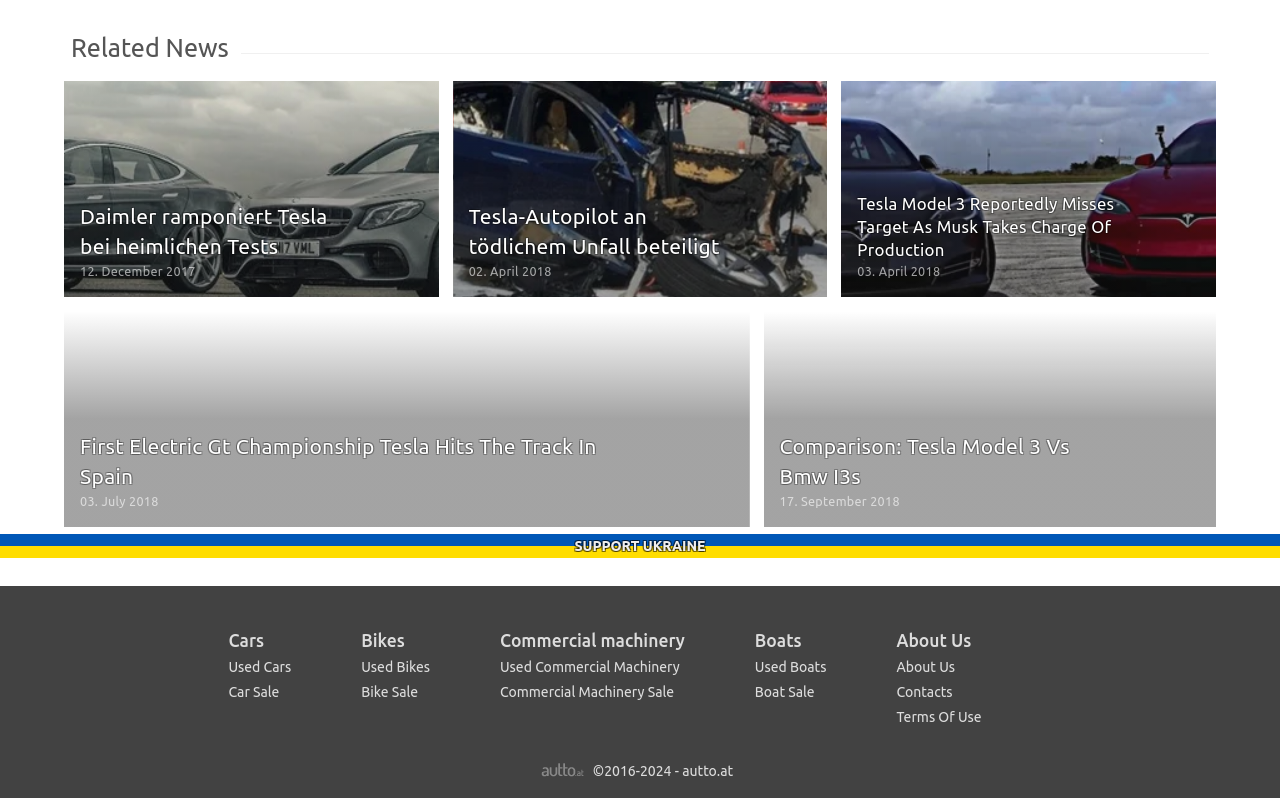Determine the bounding box coordinates (top-left x, top-left y, bottom-right x, bottom-right y) of the UI element described in the following text: Used Commercial Machinery

[0.391, 0.826, 0.531, 0.846]